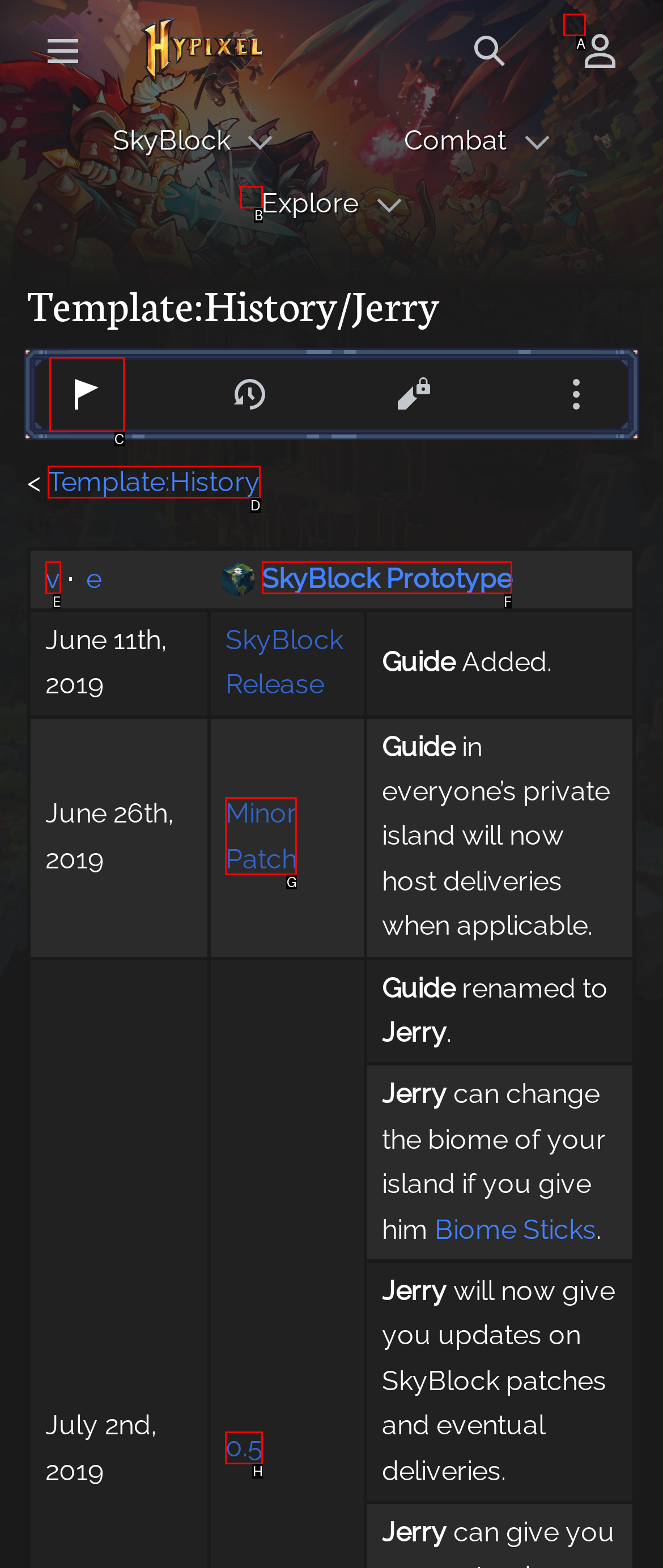Indicate the letter of the UI element that should be clicked to accomplish the task: Open the User menu. Answer with the letter only.

A